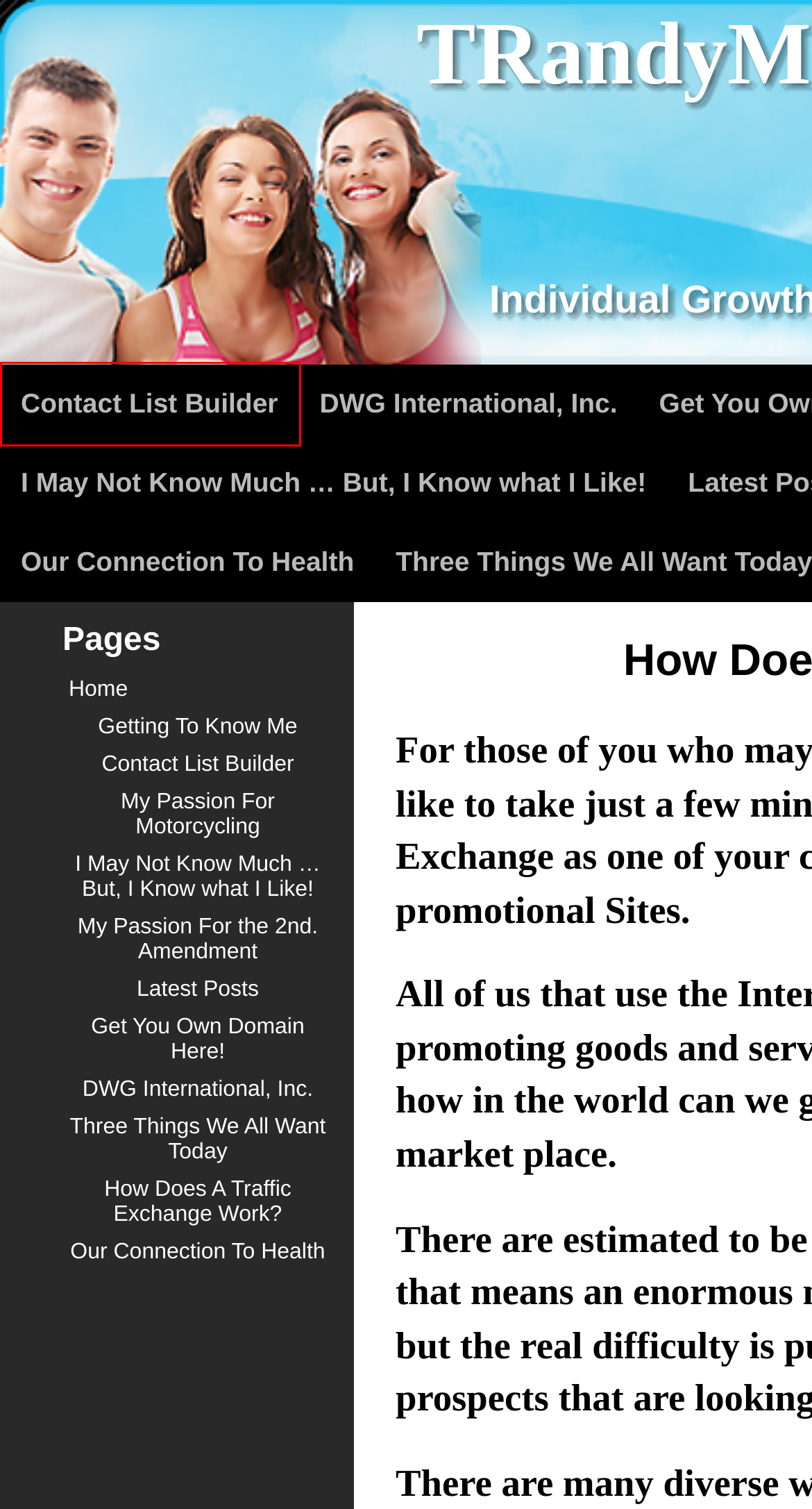You have a screenshot showing a webpage with a red bounding box highlighting an element. Choose the webpage description that best fits the new webpage after clicking the highlighted element. The descriptions are:
A. » Get You Own Domain Here!
B. » Our Connection To Health
C. » DWG International, Inc.
D. » 2013 » April
E. » 2012 » October
F. » I May Not Know Much … But, I Know what I Like!
G. » 2016 » September
H. » Contact List Builder

H